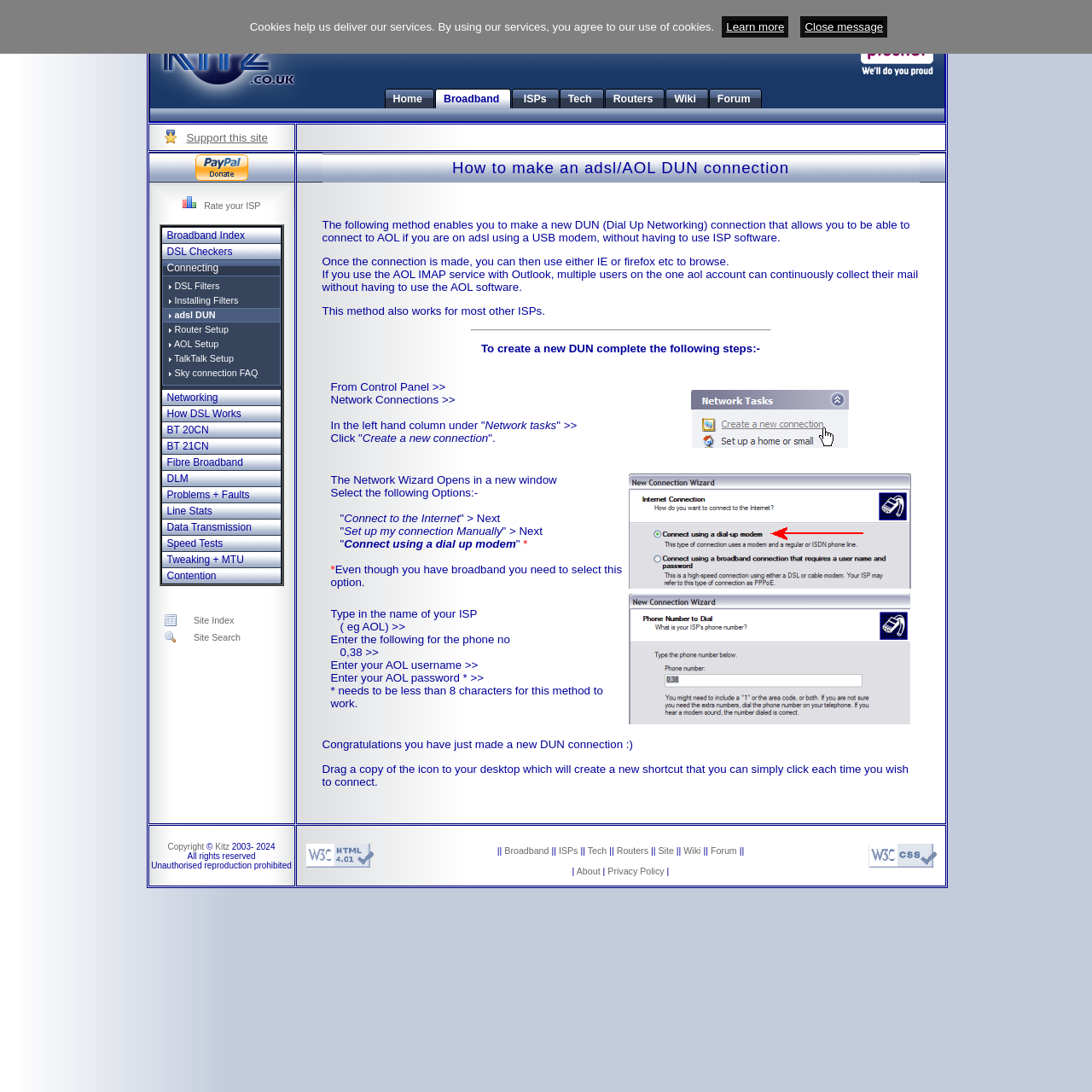How many rows are there in the second table?
Based on the visual, give a brief answer using one word or a short phrase.

3